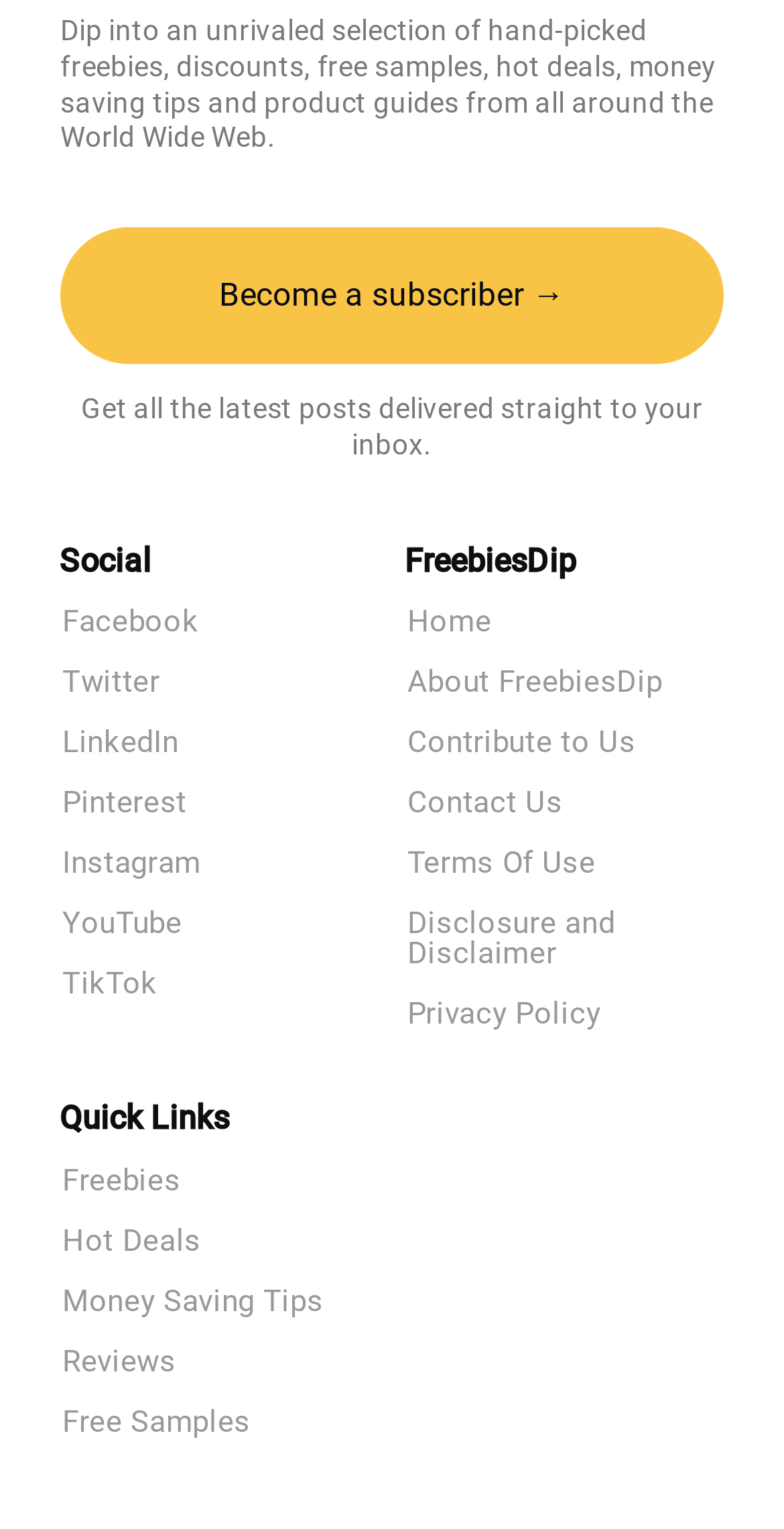How can users get the latest posts delivered?
From the image, respond with a single word or phrase.

Straight to their inbox